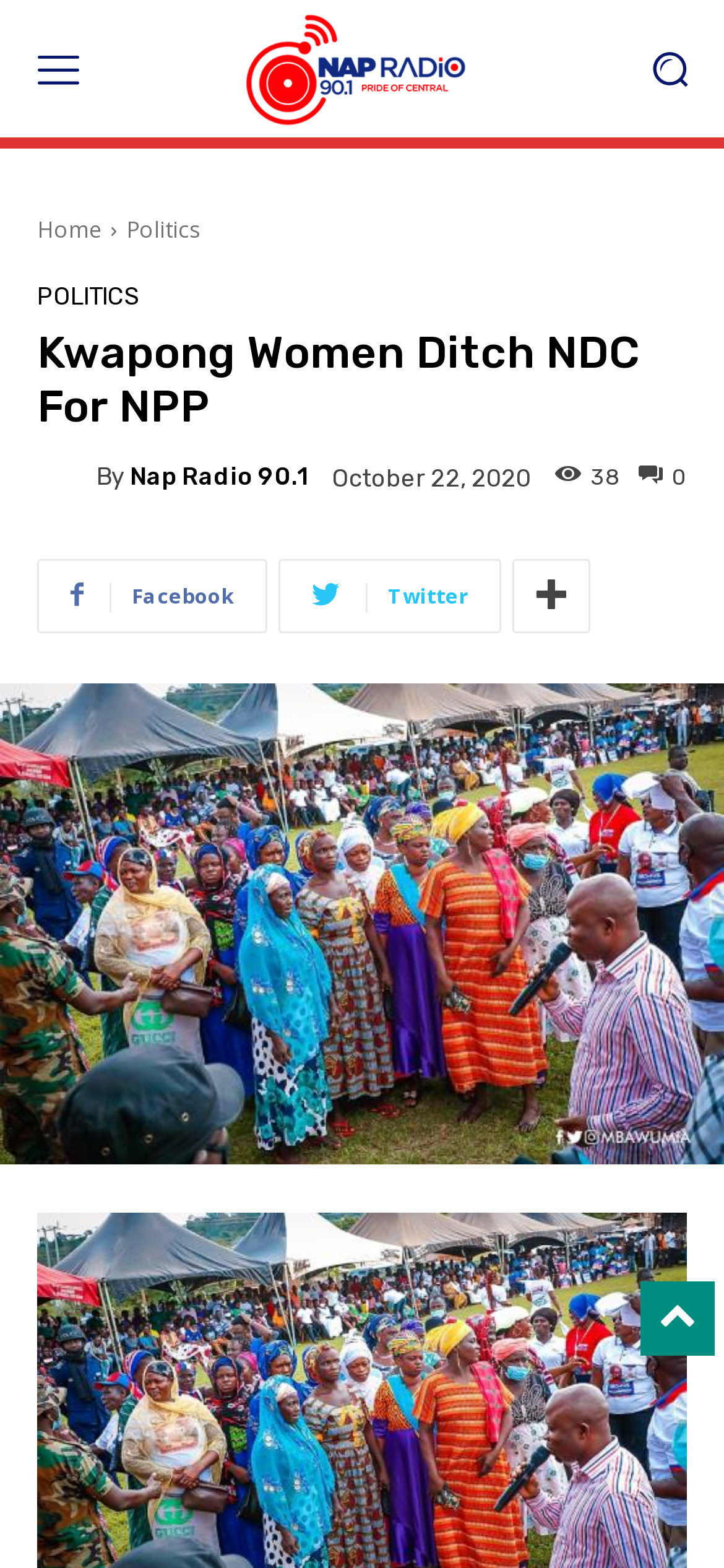Identify the bounding box coordinates of the clickable region required to complete the instruction: "Share on Facebook". The coordinates should be given as four float numbers within the range of 0 and 1, i.e., [left, top, right, bottom].

[0.051, 0.356, 0.369, 0.403]